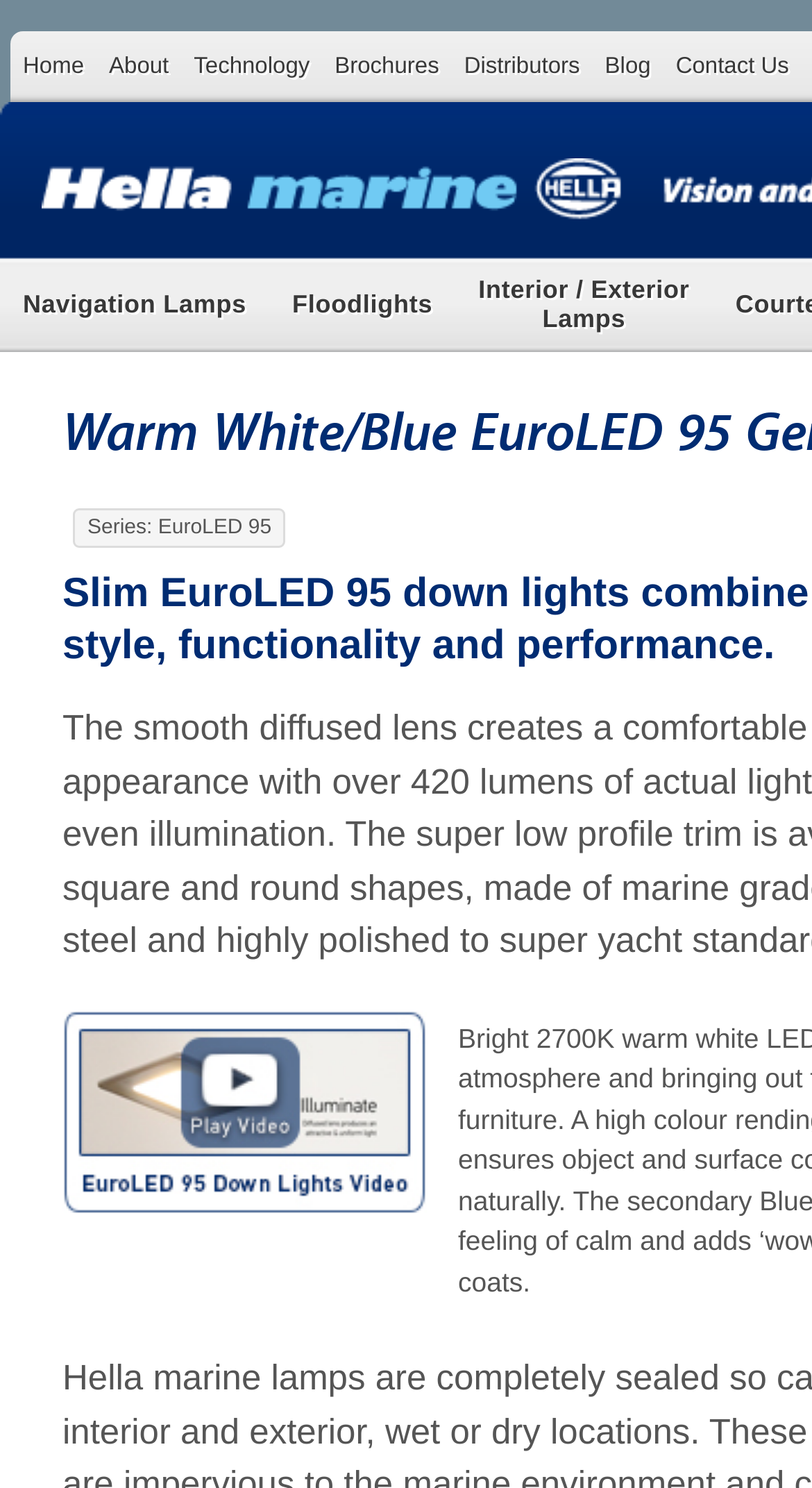What is the series of the LED down lights?
Can you give a detailed and elaborate answer to the question?

The StaticText element with the text 'Series: EuroLED 95' indicates that the series of the LED down lights is EuroLED 95.